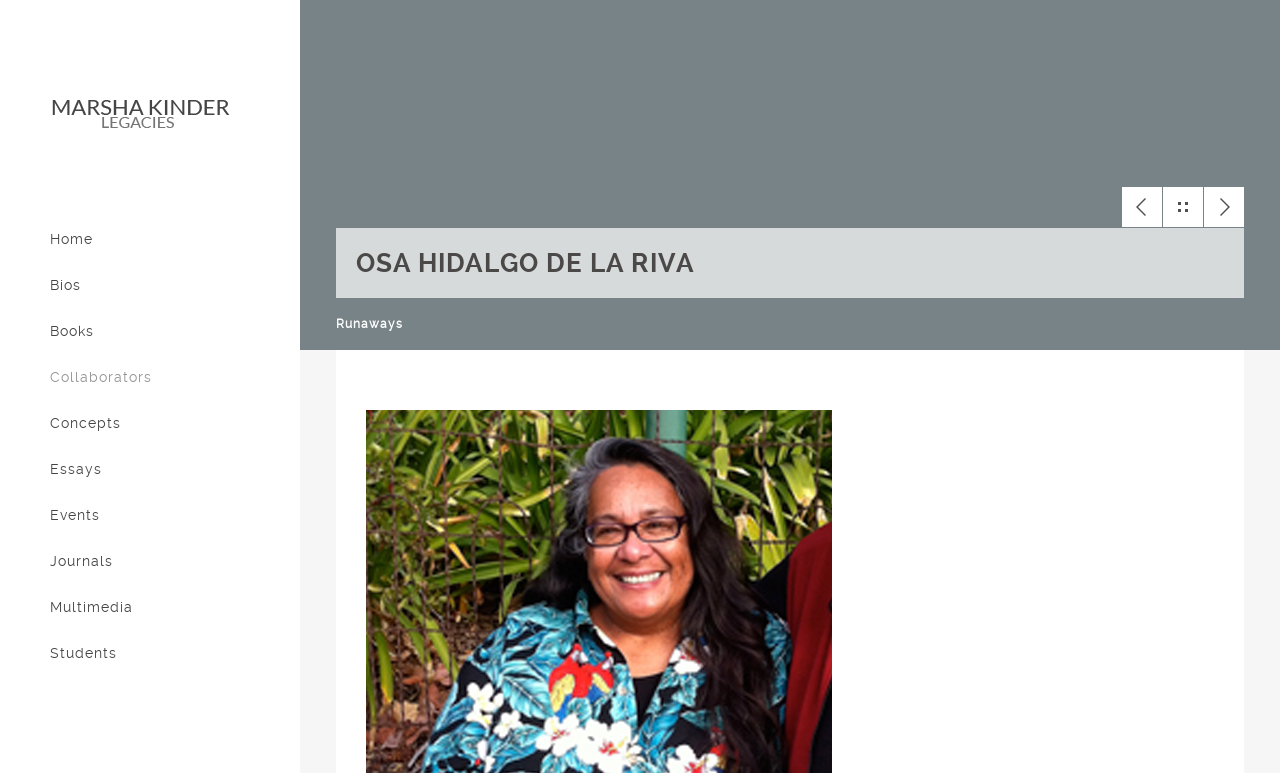Please determine the bounding box coordinates of the element's region to click for the following instruction: "go to home page".

[0.039, 0.299, 0.073, 0.32]